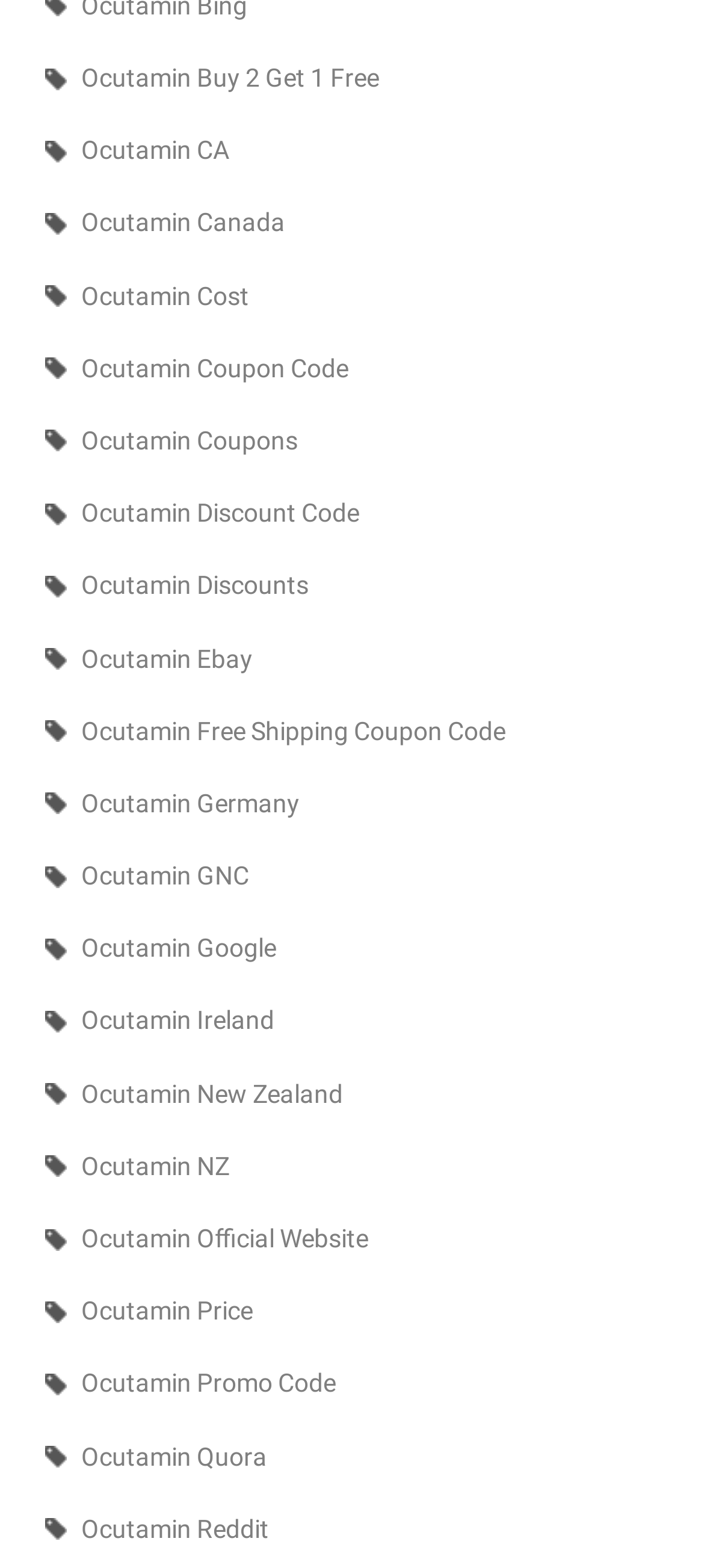What is the common prefix of all links?
Refer to the image and give a detailed response to the question.

By examining the links on the webpage, I noticed that all of them start with the prefix 'Ocutamin', which suggests that they are related to the same topic or product.